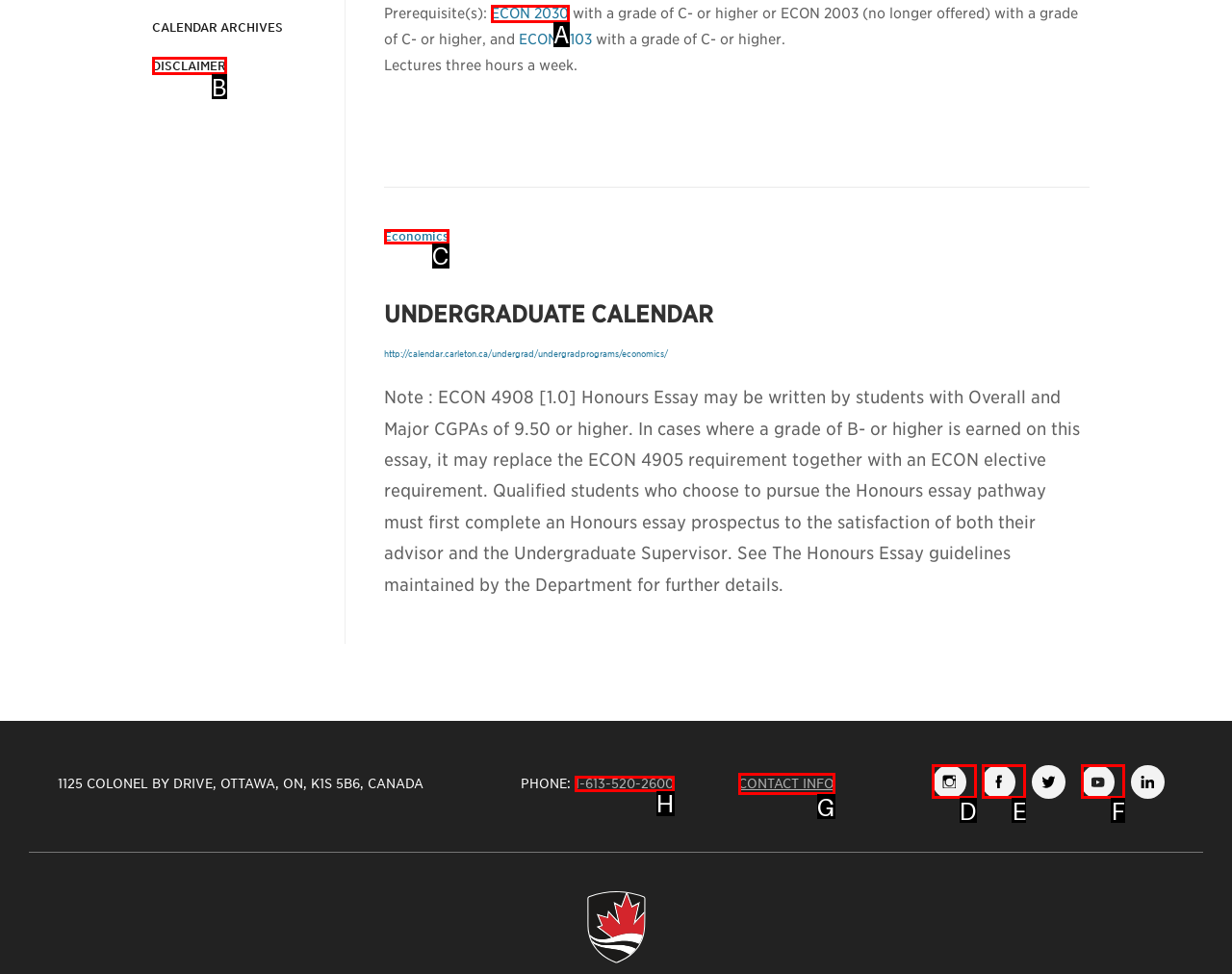Determine which option matches the description: Subscribe to our Youtube channel. Answer using the letter of the option.

F